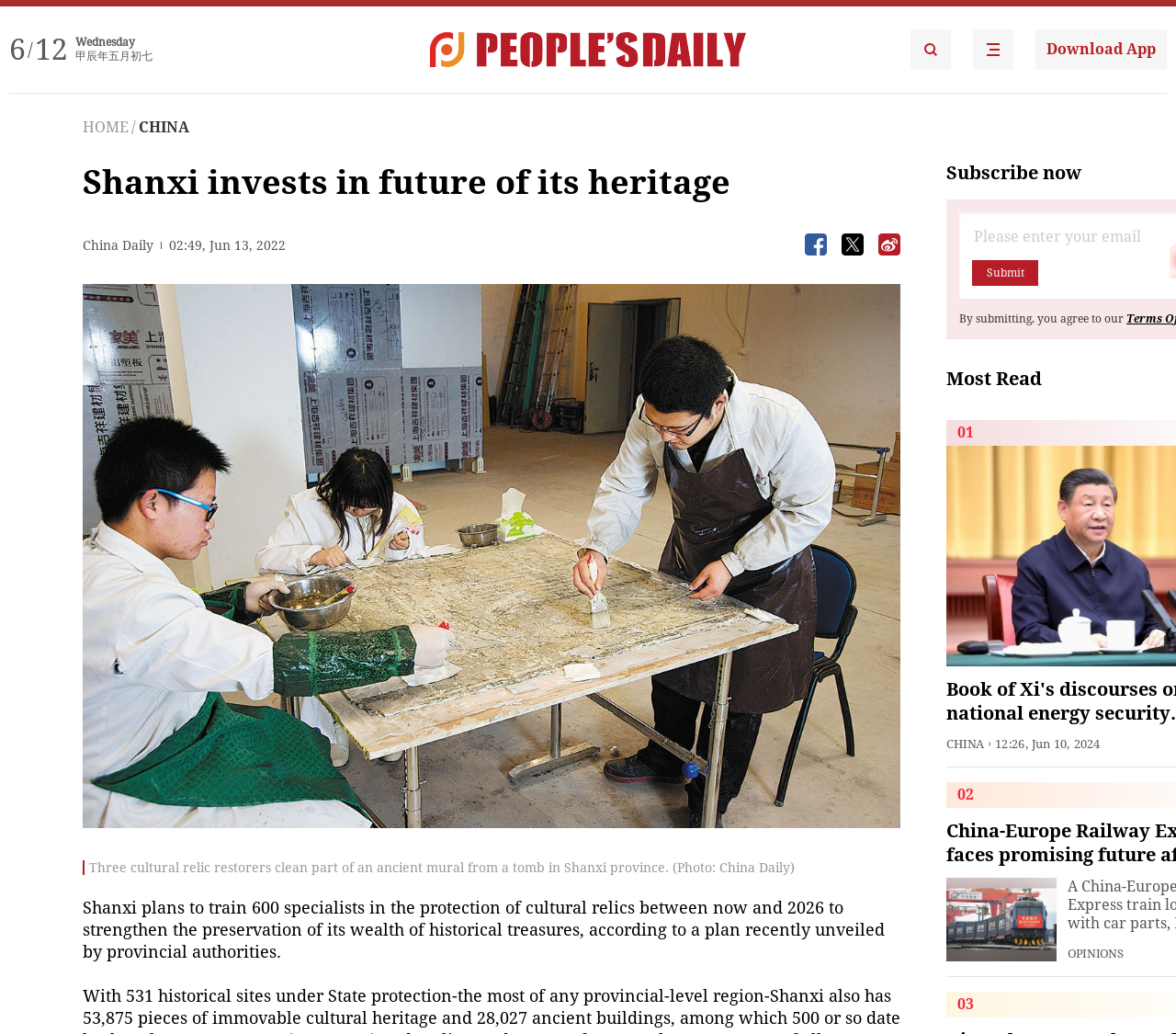How many specialists will be trained in the protection of cultural relics?
Provide a well-explained and detailed answer to the question.

I found the number of specialists by reading the text 'Shanxi plans to train 600 specialists in the protection of cultural relics between now and 2026 to strengthen the preservation of its wealth of historical treasures, according to a plan recently unveiled by provincial authorities.' which mentions the number of specialists to be trained.